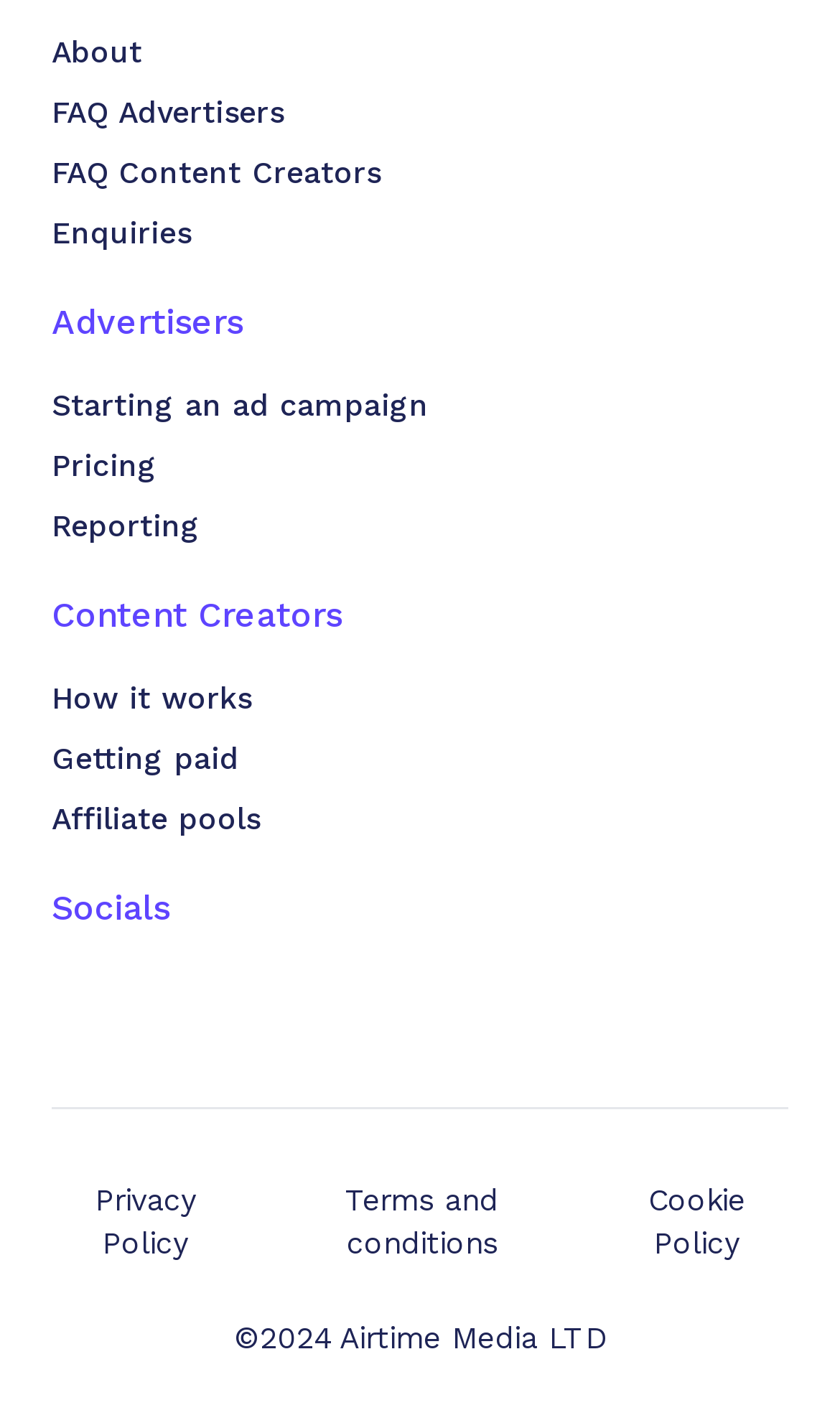Locate the bounding box coordinates of the area where you should click to accomplish the instruction: "Visit Twitter page".

[0.062, 0.679, 0.144, 0.727]